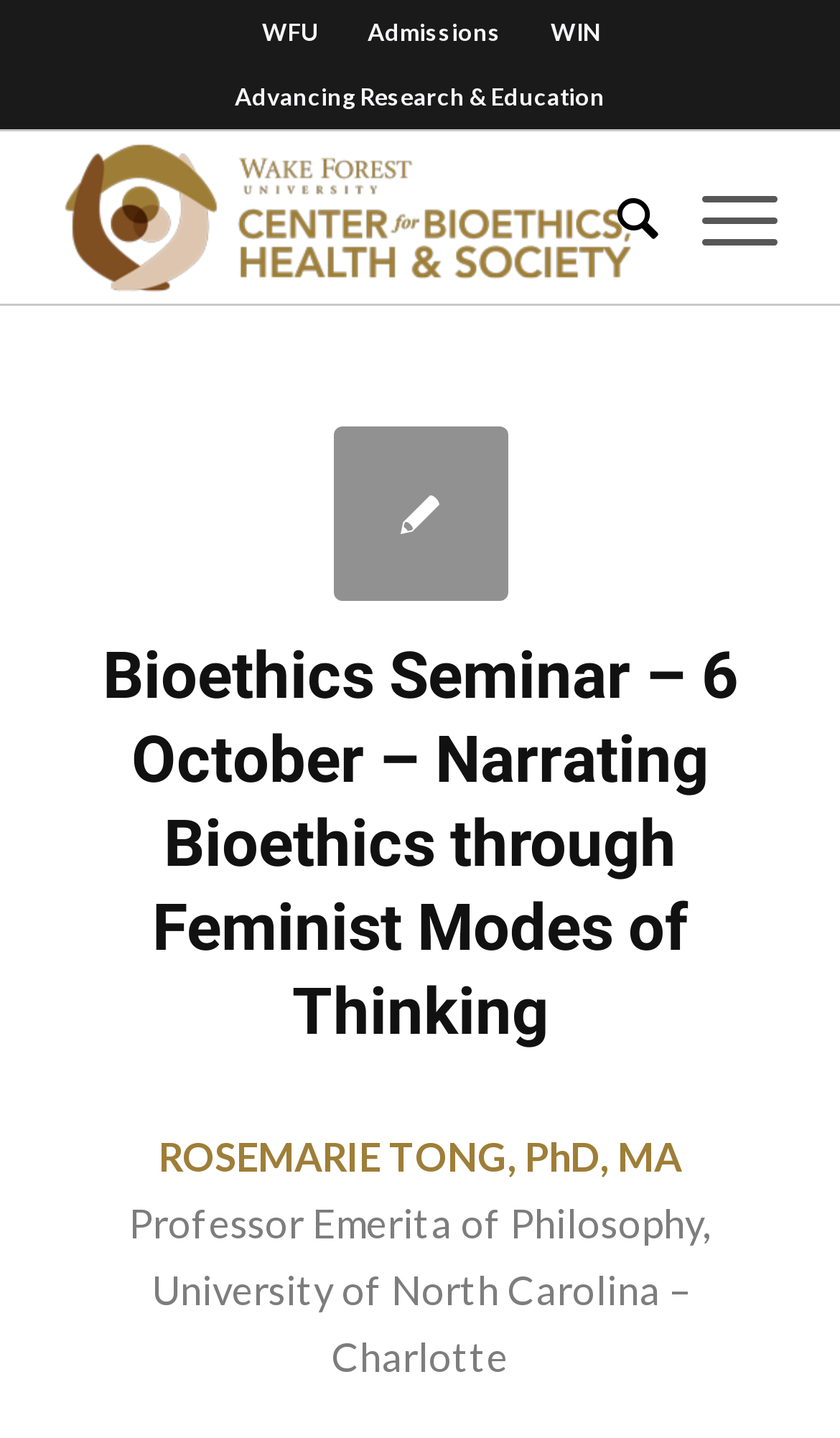How many links are in the top navigation bar?
Answer the question with a single word or phrase, referring to the image.

3